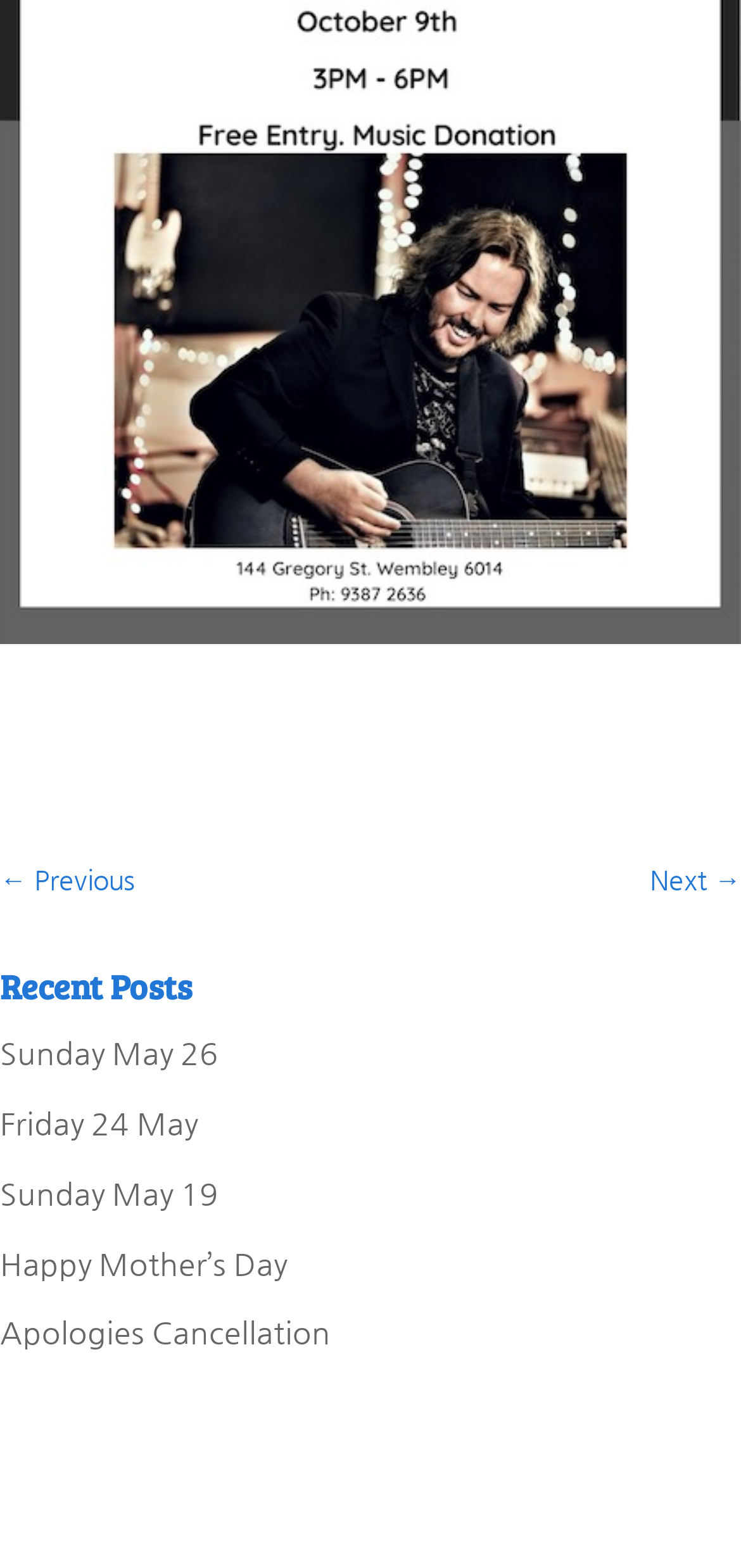Provide the bounding box coordinates, formatted as (top-left x, top-left y, bottom-right x, bottom-right y), with all values being floating point numbers between 0 and 1. Identify the bounding box of the UI element that matches the description: Next →

[0.877, 0.544, 1.0, 0.579]